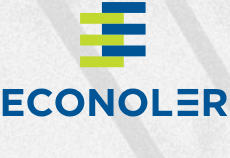What do the stacked lines in the logo symbolize?
From the screenshot, supply a one-word or short-phrase answer.

Growth and innovation